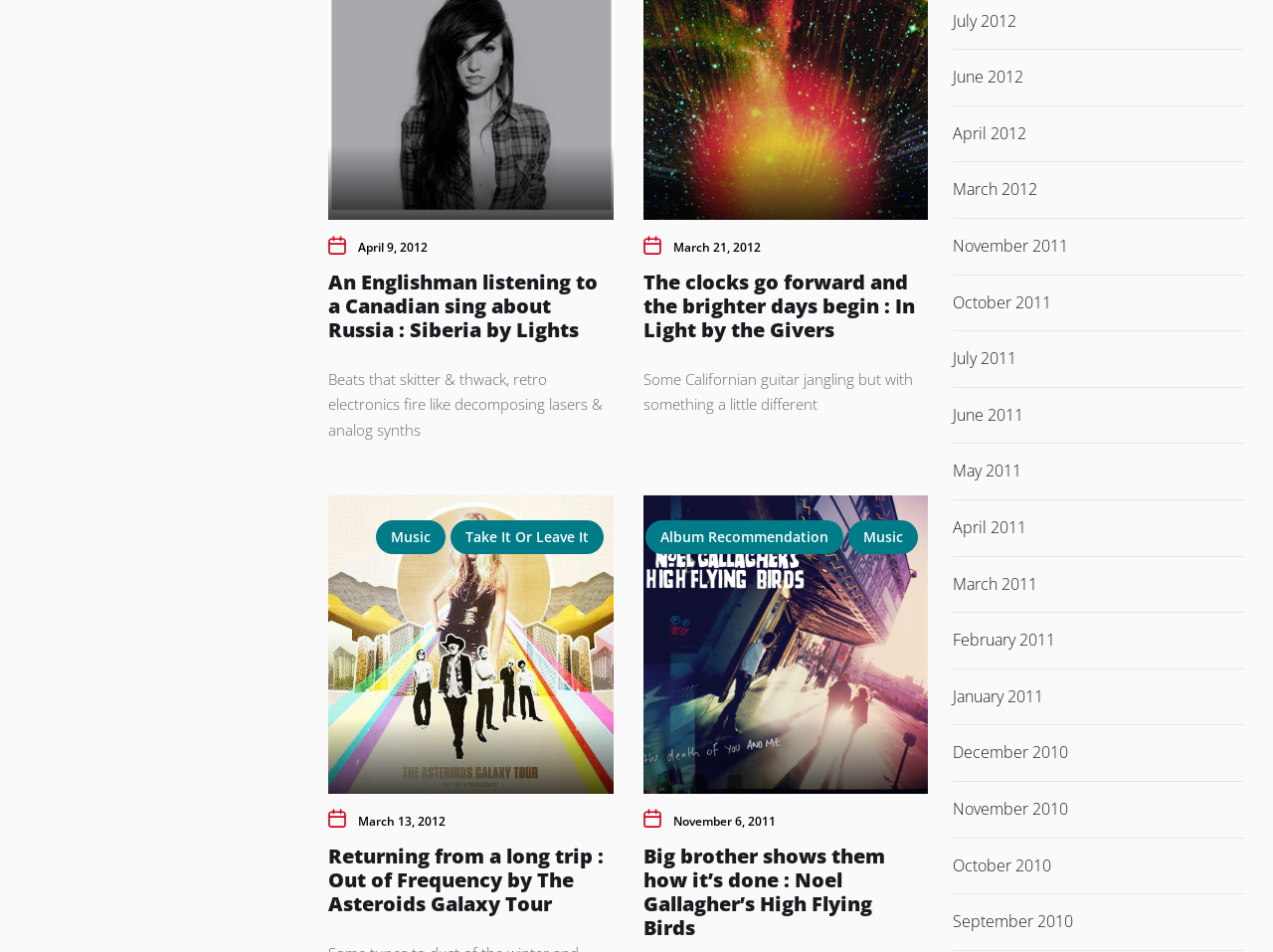Please find the bounding box for the following UI element description. Provide the coordinates in (top-left x, top-left y, bottom-right x, bottom-right y) format, with values between 0 and 1: Take it or leave it

[0.354, 0.546, 0.474, 0.582]